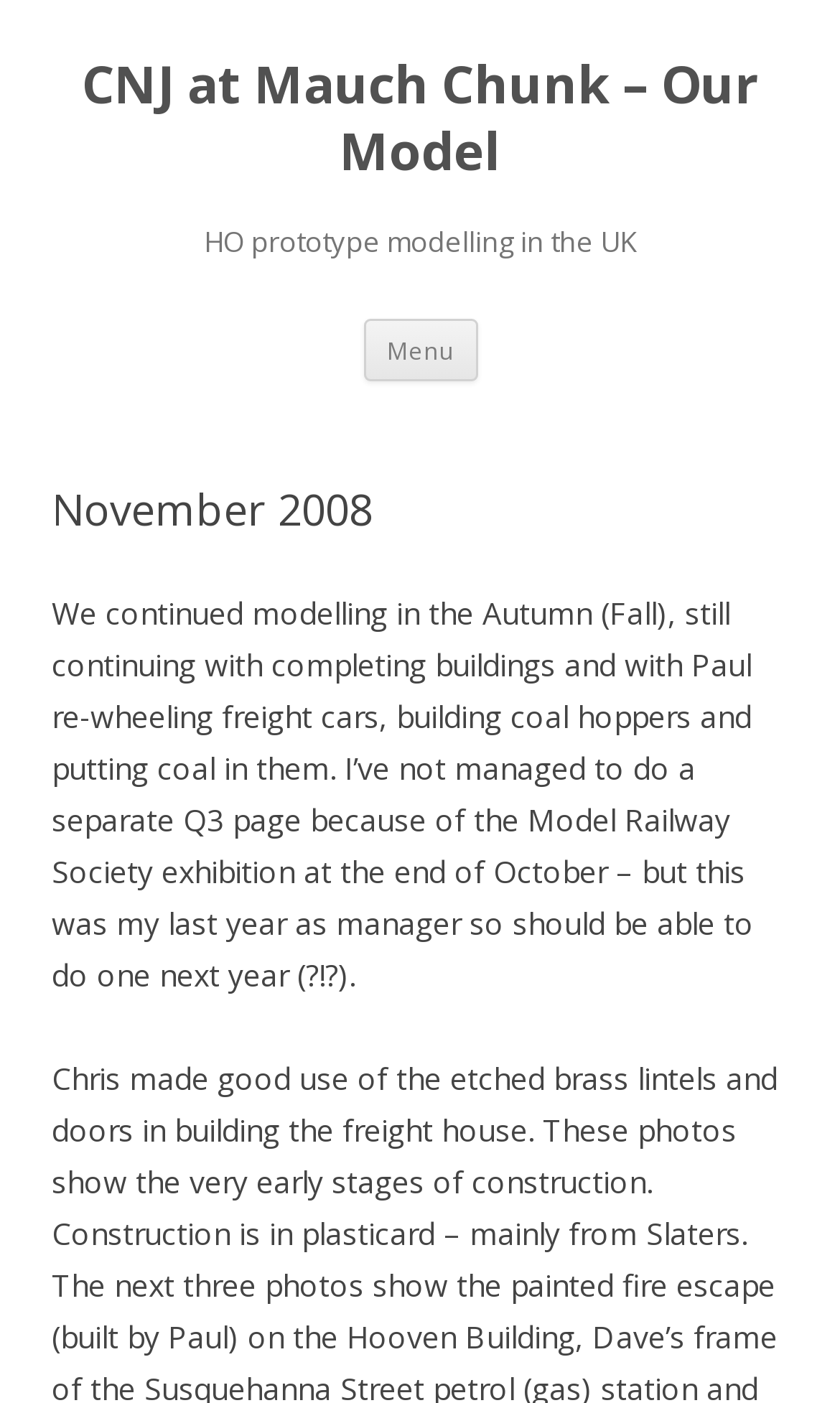Locate and extract the headline of this webpage.

CNJ at Mauch Chunk – Our Model